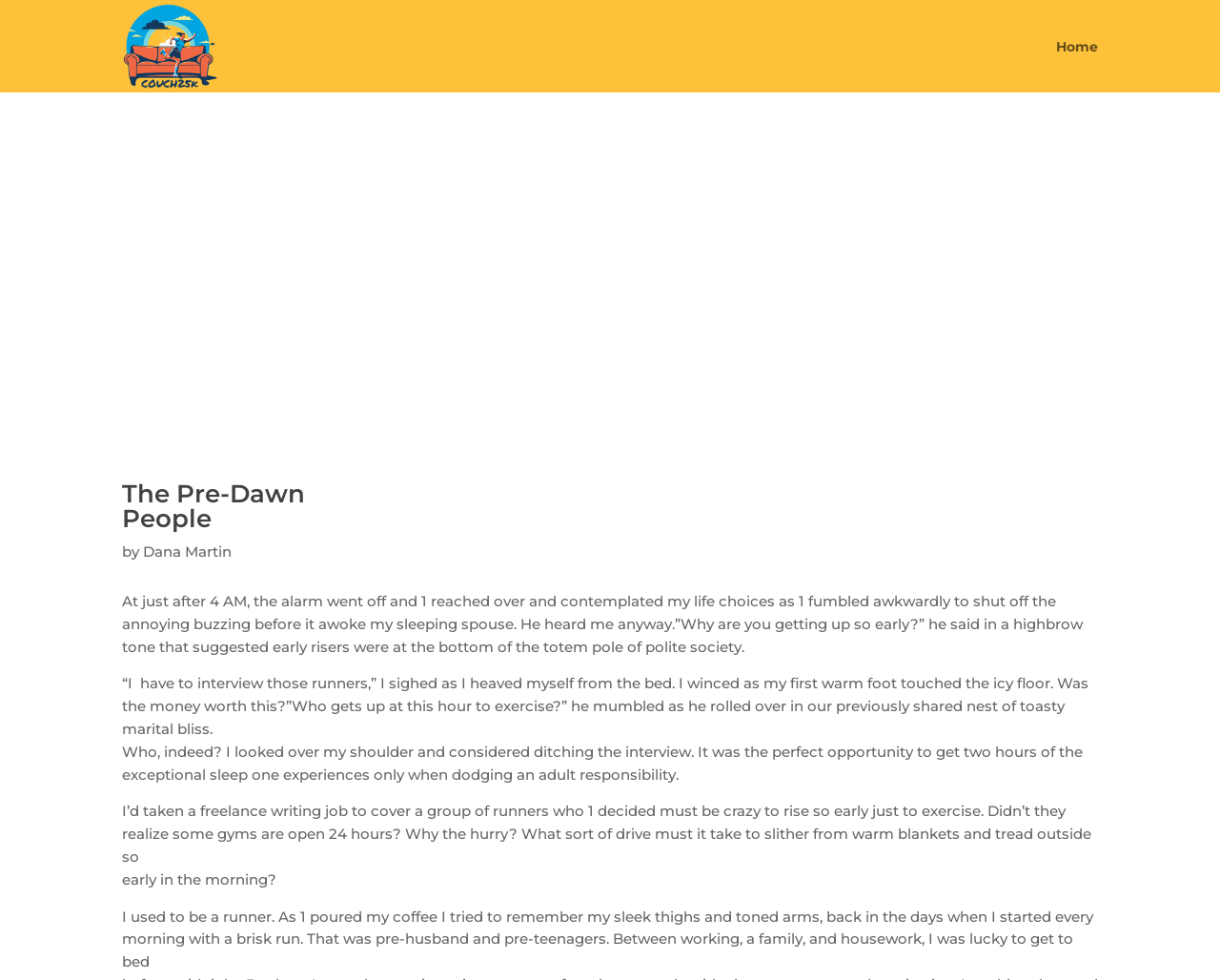What is the author's current situation?
Look at the image and respond with a one-word or short phrase answer.

Busy with work and family